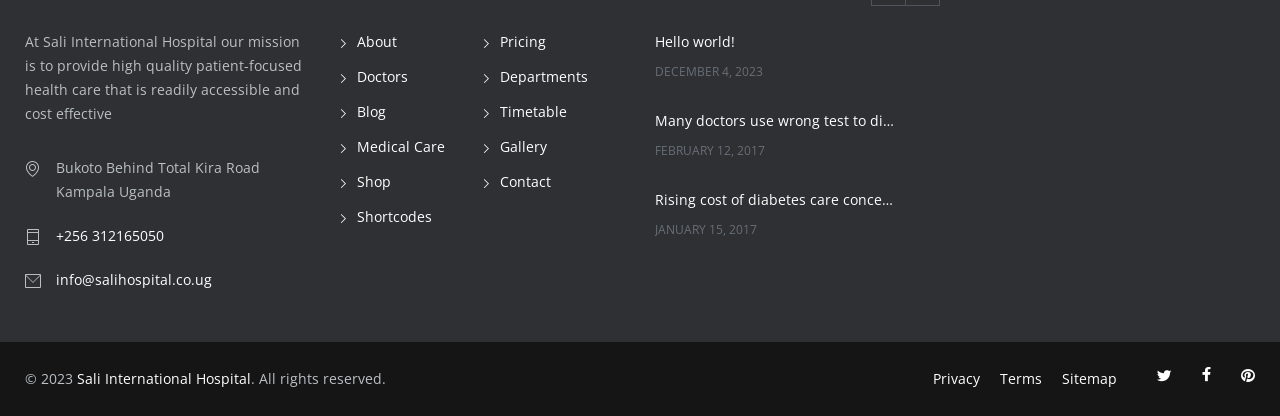Locate the bounding box coordinates of the area you need to click to fulfill this instruction: 'Click on January 2021'. The coordinates must be in the form of four float numbers ranging from 0 to 1: [left, top, right, bottom].

None